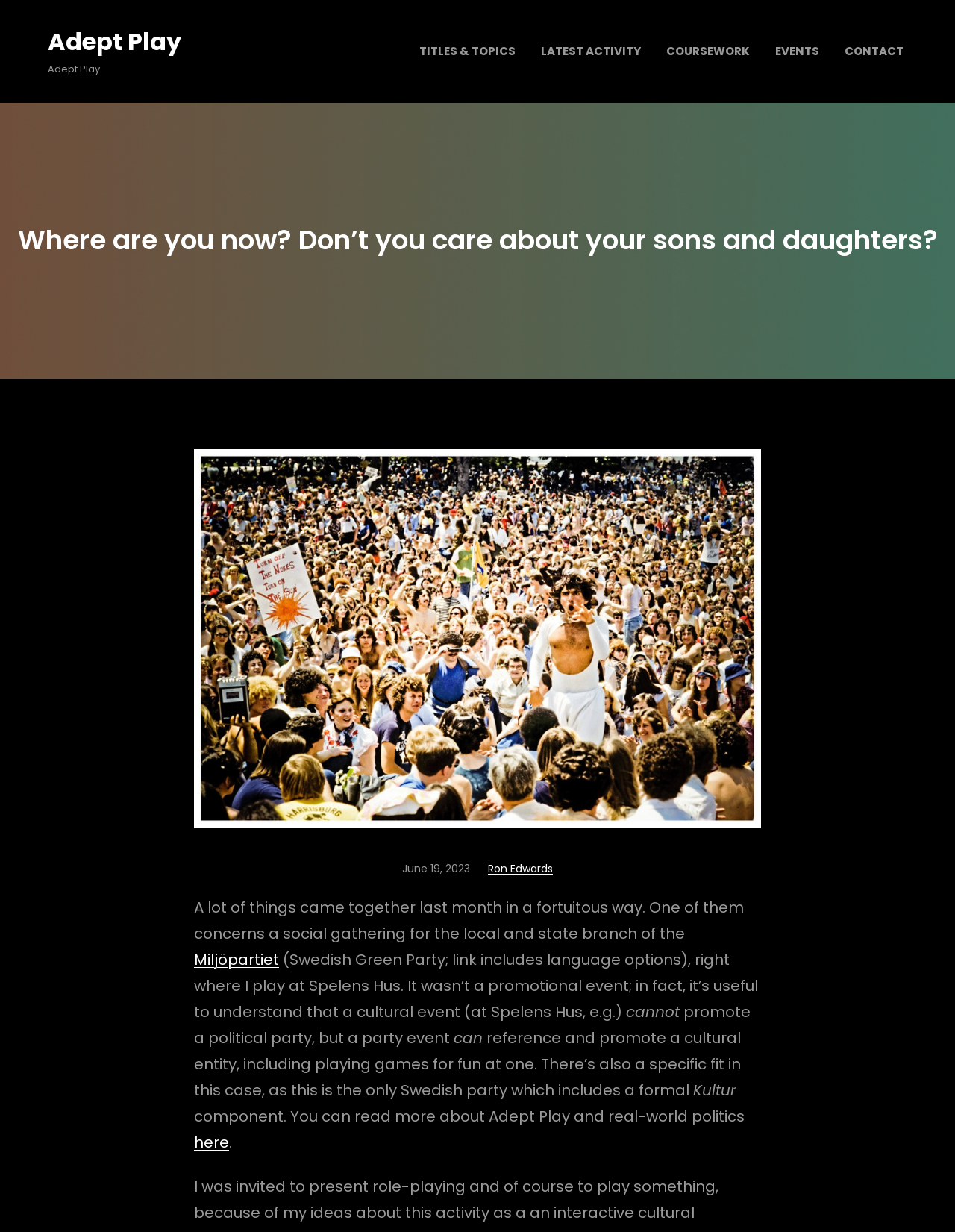Locate the bounding box coordinates of the area you need to click to fulfill this instruction: 'Learn more about Miljöpartiet'. The coordinates must be in the form of four float numbers ranging from 0 to 1: [left, top, right, bottom].

[0.203, 0.77, 0.292, 0.787]